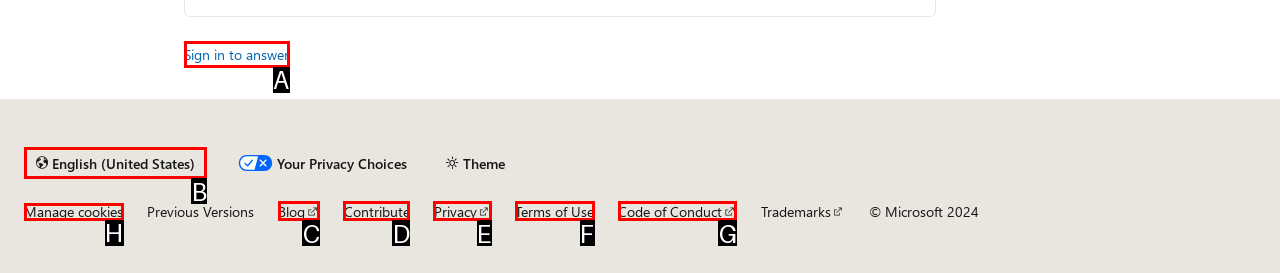What option should I click on to execute the task: Sign in to answer? Give the letter from the available choices.

A